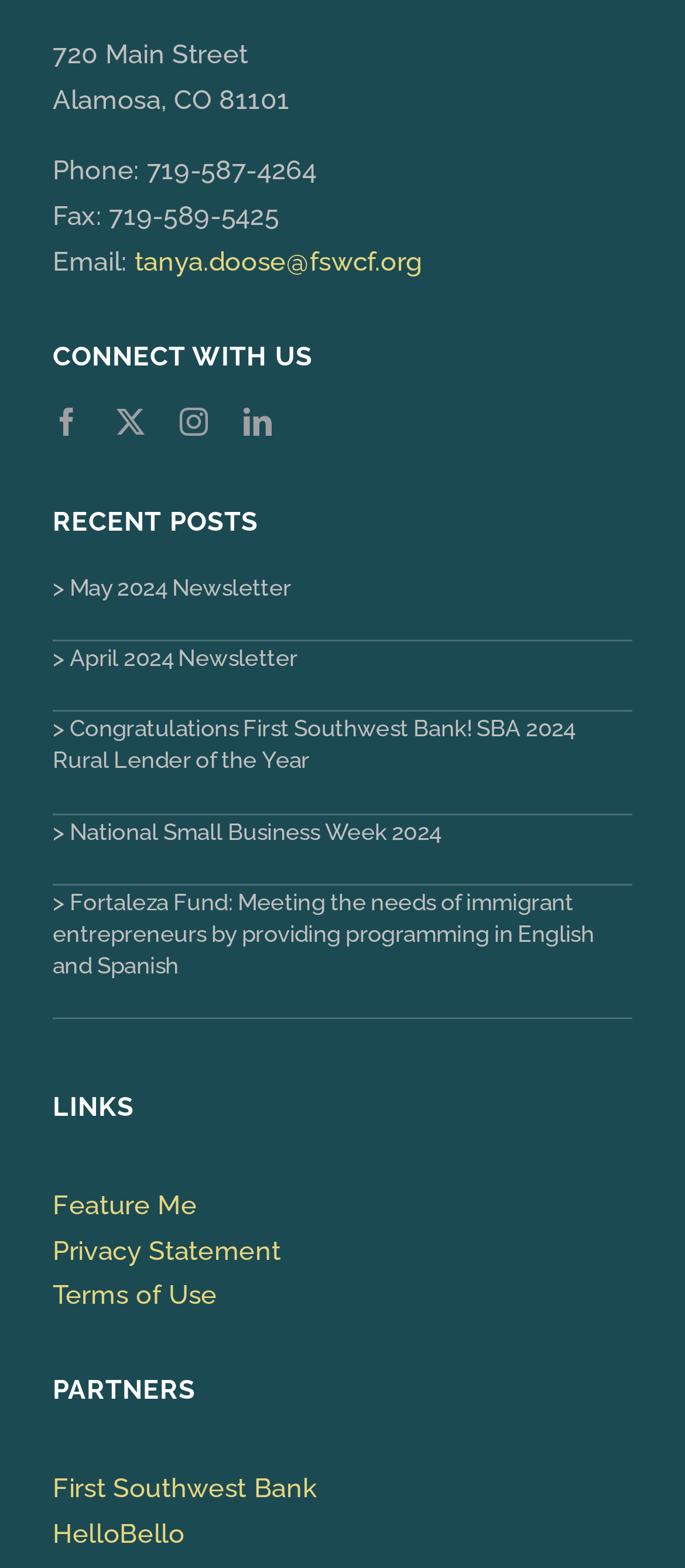Identify the bounding box coordinates for the UI element described as: "aria-label="facebook" title="Facebook"".

[0.077, 0.26, 0.119, 0.278]